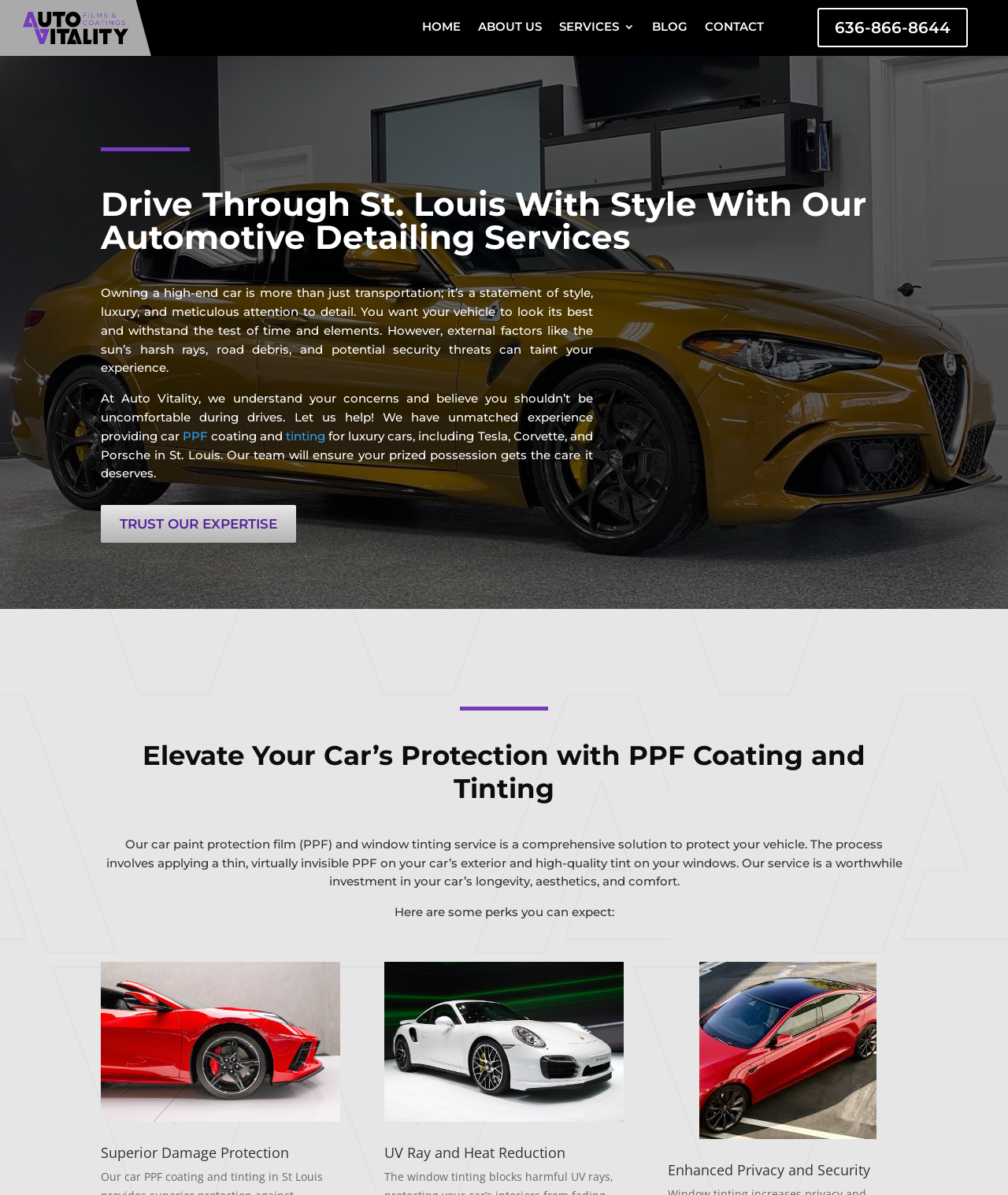Offer a comprehensive description of the webpage’s content and structure.

The webpage is about Auto Vitality, an automotive detailing service provider in St. Louis, MO. At the top, there is a logo image accompanied by a link. Below the logo, there is a navigation menu with links to different sections of the website, including HOME, ABOUT US, SERVICES, BLOG, and CONTACT.

The main content of the webpage starts with a heading that reads "Drive Through St. Louis With Style With Our Automotive Detailing Services". Below this heading, there is a paragraph of text that explains the importance of maintaining a high-end car's appearance and performance. The text is followed by another paragraph that introduces Auto Vitality's services, including PPF coating and tinting for luxury cars.

On the left side of the page, there is a call-to-action link "TRUST OUR EXPERTISE" with a phone number "636-866-8644" displayed prominently. Below this link, there is a heading "Elevate Your Car’s Protection with PPF Coating and Tinting" followed by a detailed description of the service.

The webpage also highlights the benefits of Auto Vitality's PPF coating and tinting service, including superior damage protection, UV ray and heat reduction, and enhanced privacy and security. These benefits are presented in a clear and organized manner, with headings and short paragraphs of text. Overall, the webpage is well-structured and easy to navigate, with a clear focus on promoting Auto Vitality's services to potential customers.